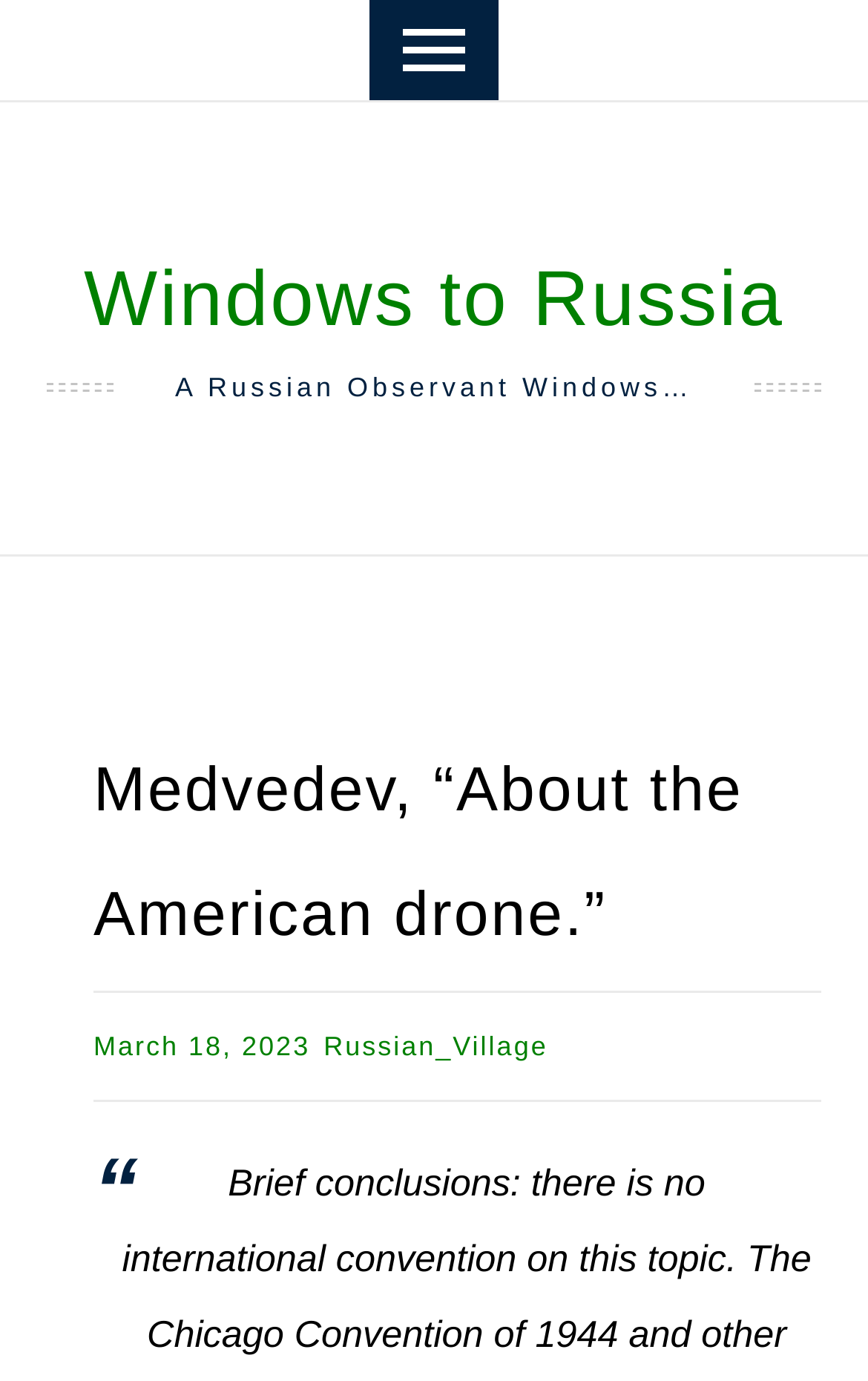Please provide a brief answer to the following inquiry using a single word or phrase:
What is the category of the article?

Russian Village